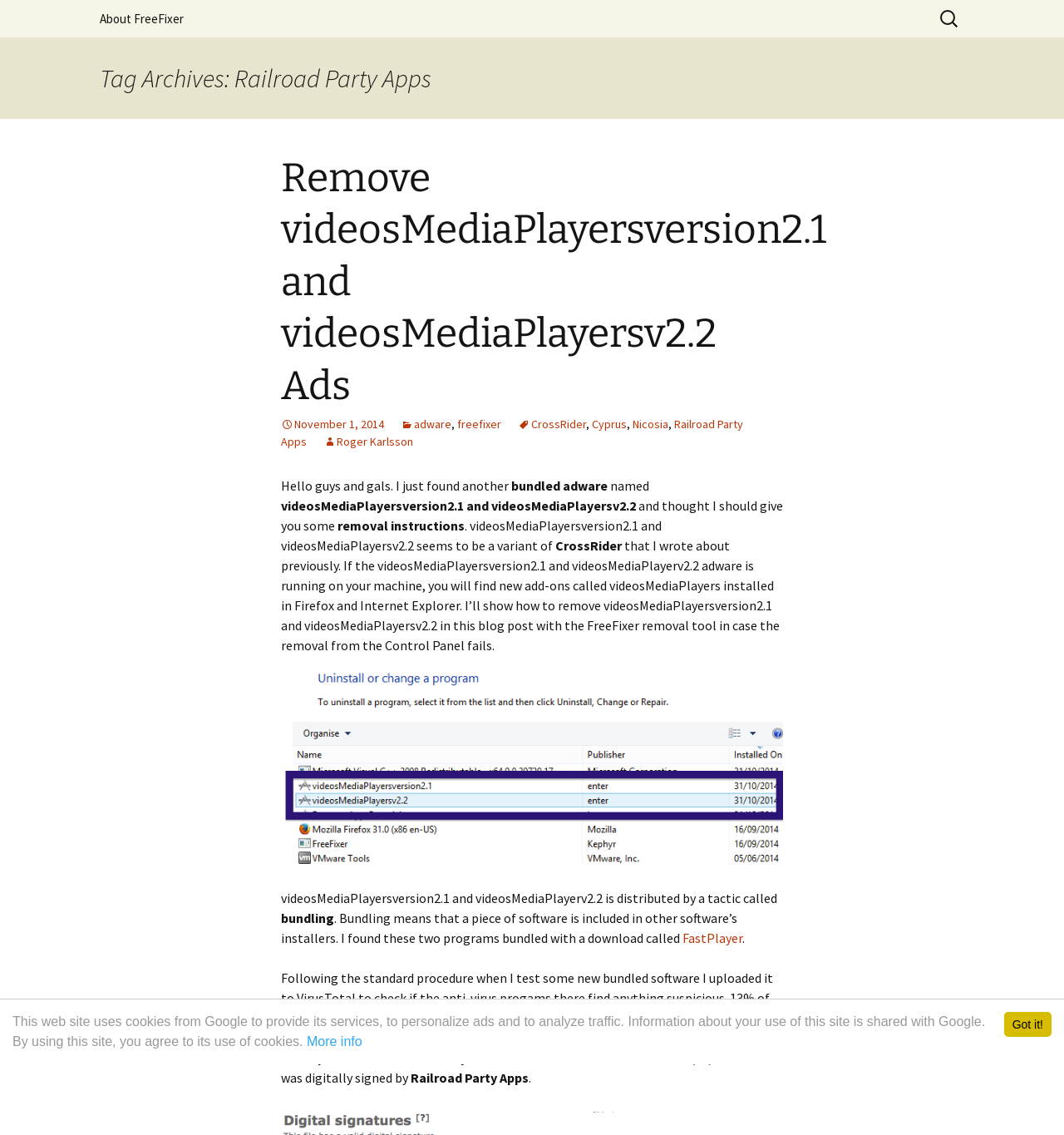What is the company behind the adware?
Using the image as a reference, answer the question with a short word or phrase.

Railroad Party Apps